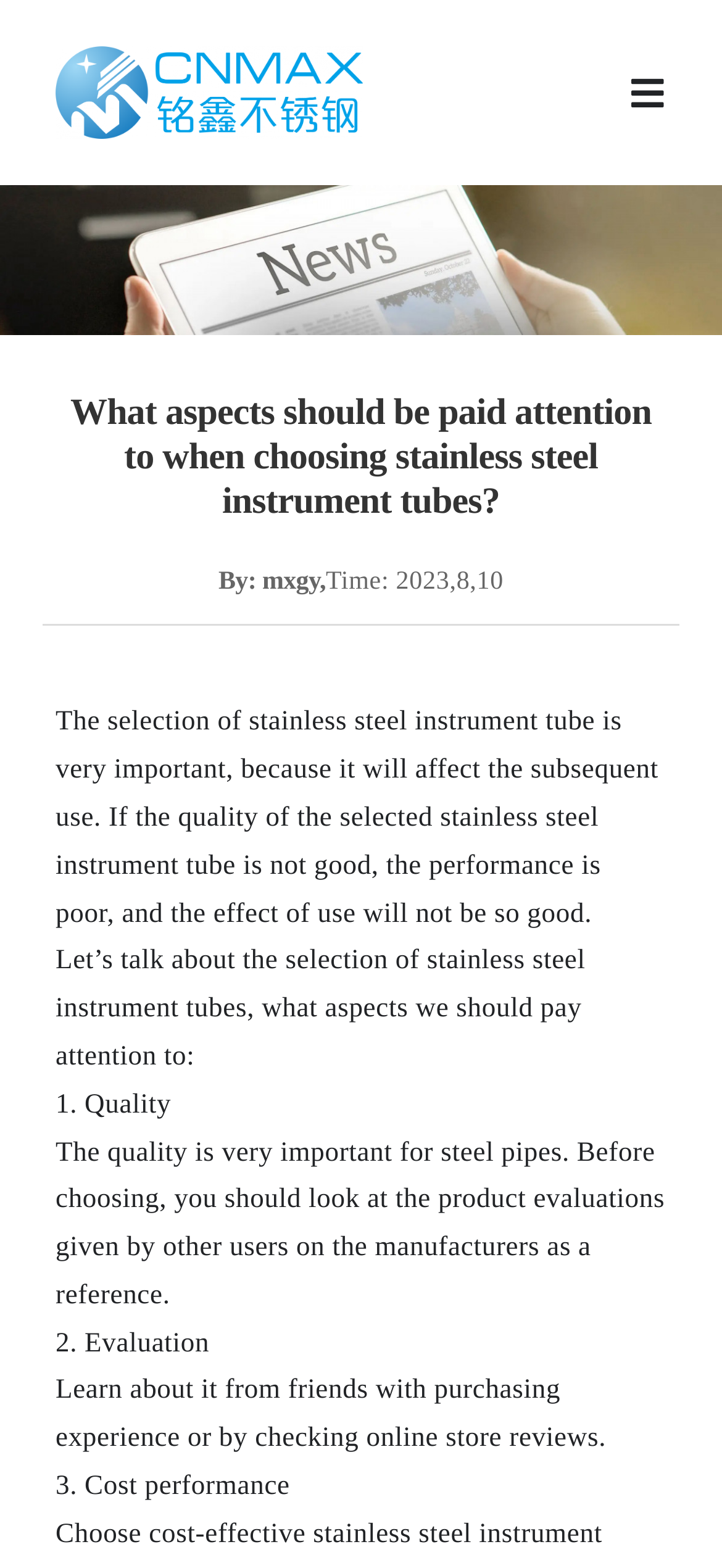Please answer the following question using a single word or phrase: 
When was this article published?

2023,8,10